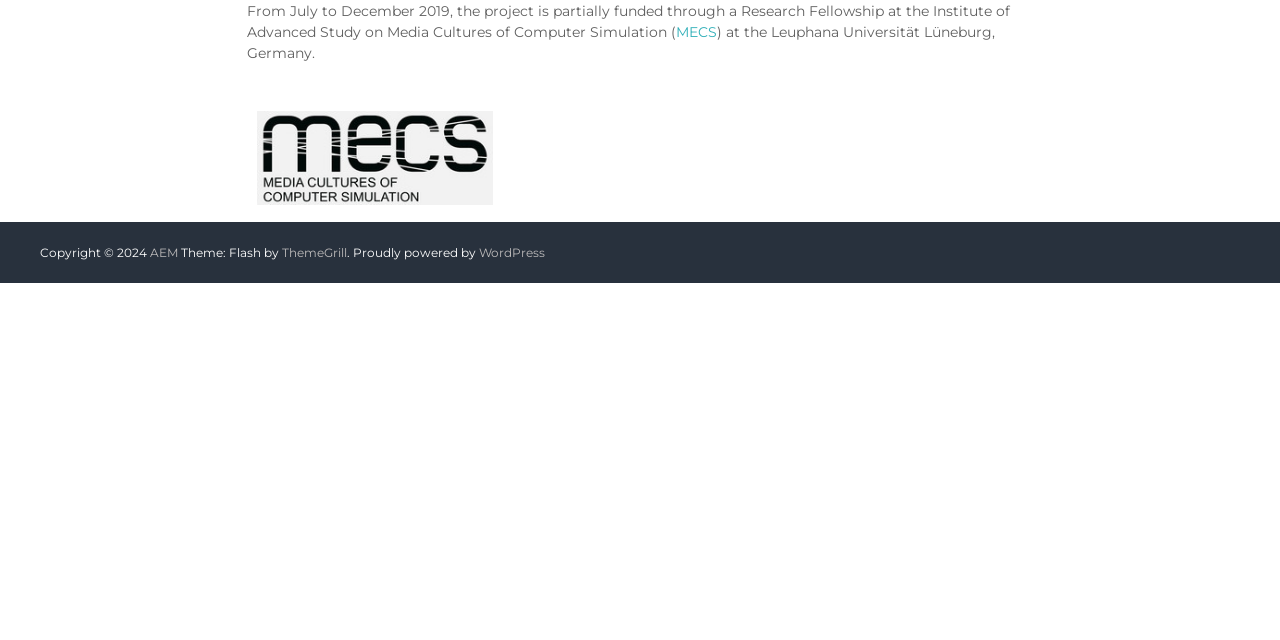Determine the bounding box coordinates of the UI element described below. Use the format (top-left x, top-left y, bottom-right x, bottom-right y) with floating point numbers between 0 and 1: WordPress

[0.374, 0.383, 0.426, 0.406]